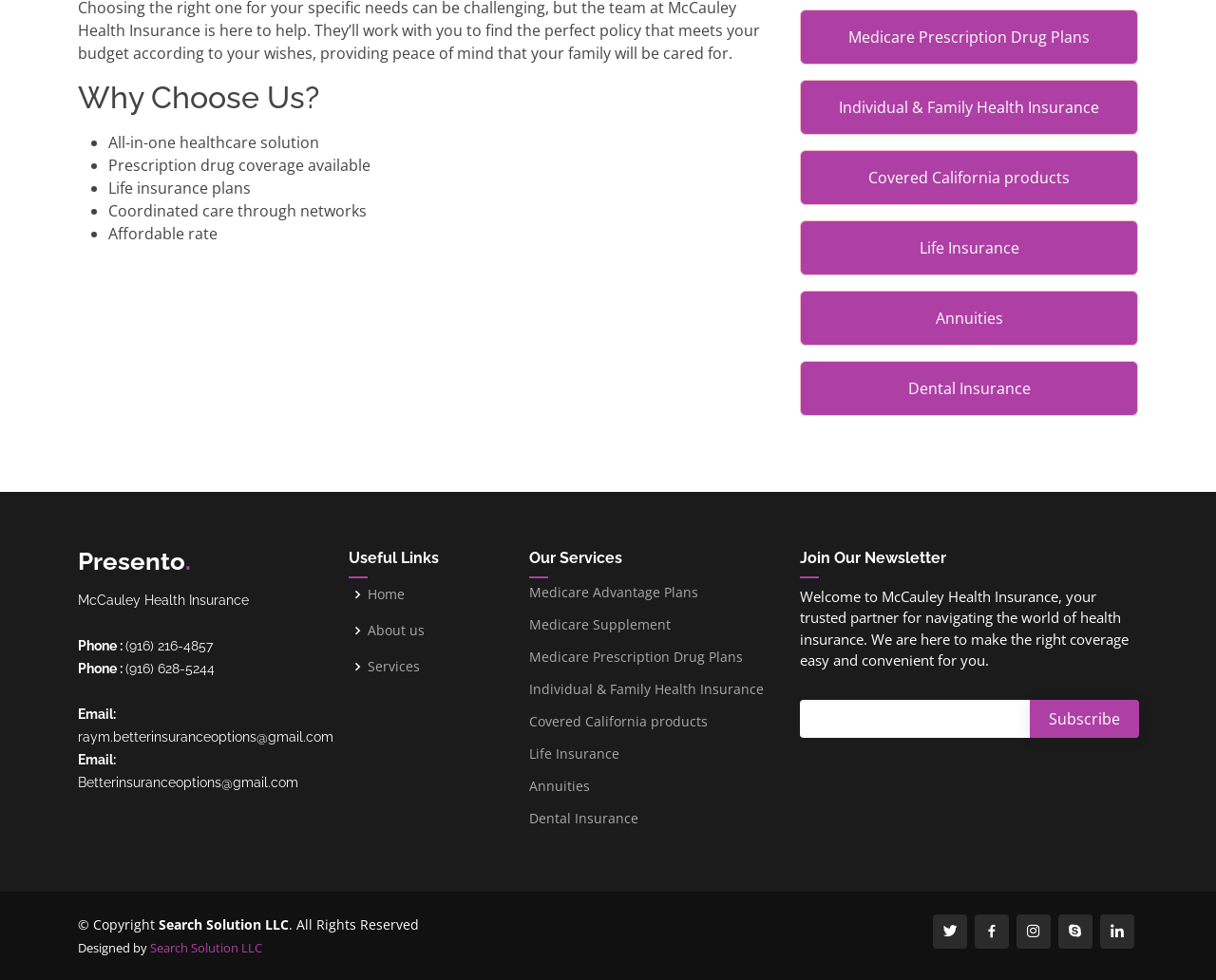Please find the bounding box for the UI element described by: "name="email"".

[0.666, 0.719, 0.85, 0.748]